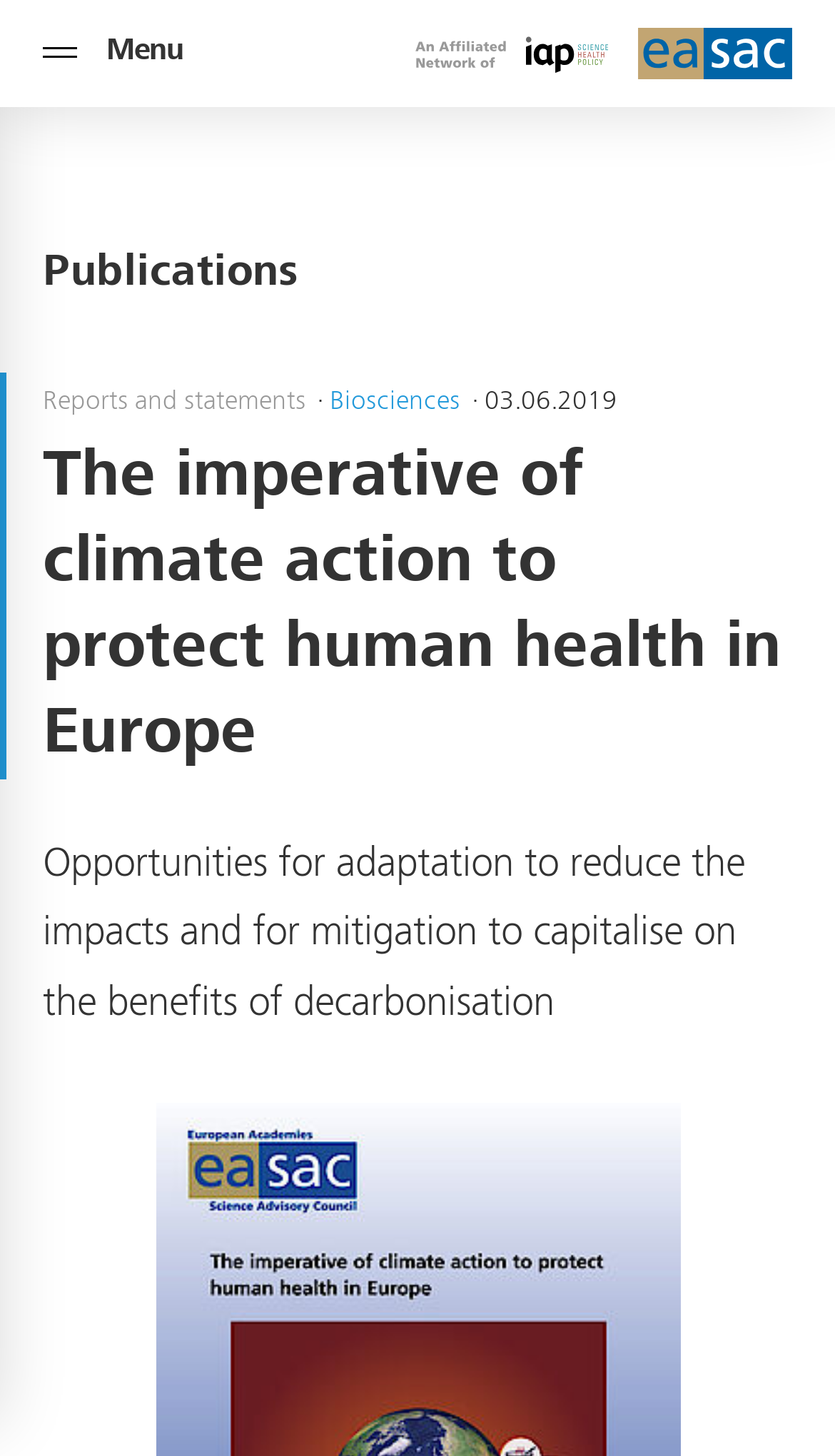Answer the question with a single word or phrase: 
What is the name of the organization?

EASAC